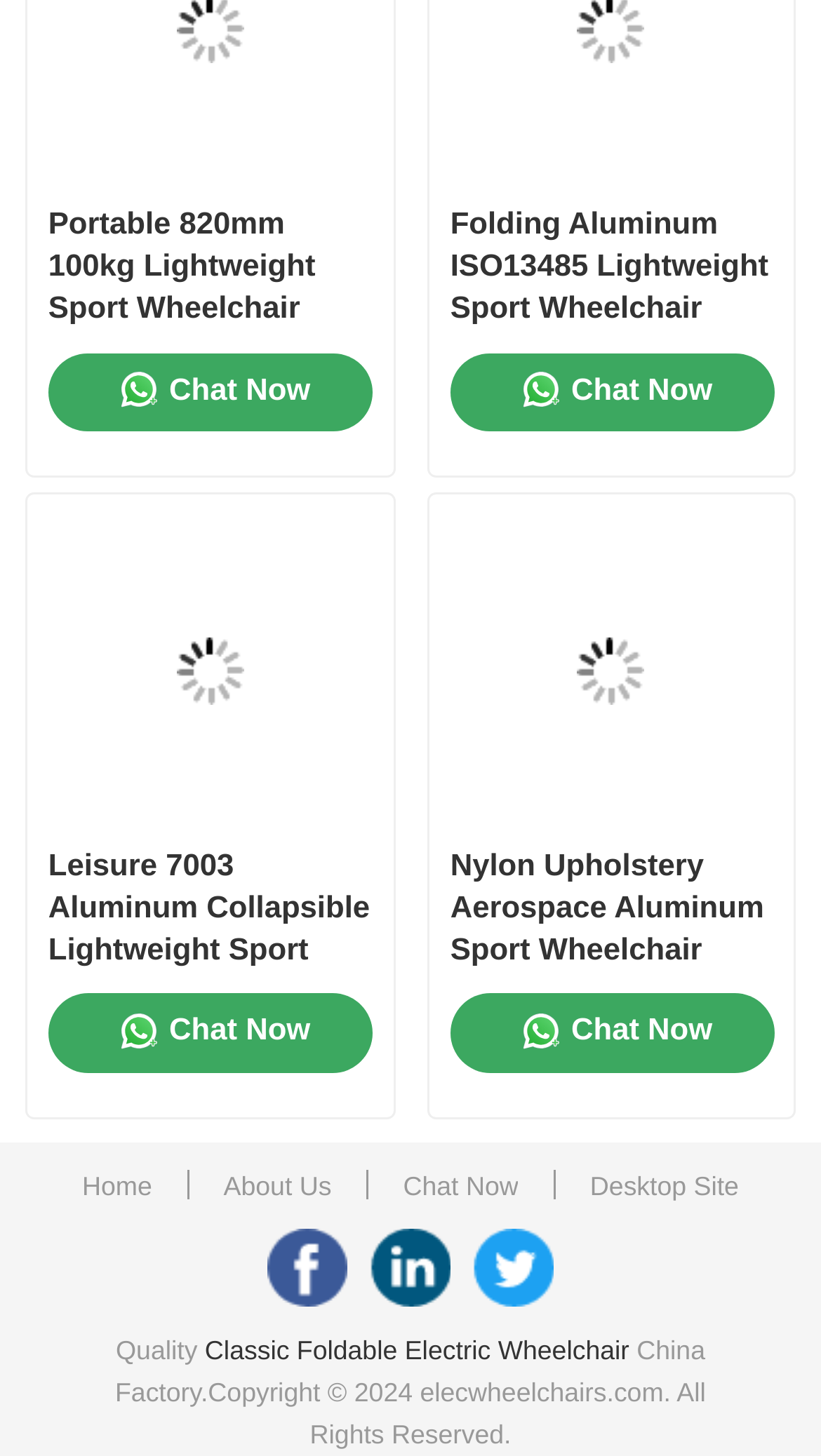Please answer the following question as detailed as possible based on the image: 
How many types of wheelchairs are listed on the webpage?

There are seven types of wheelchairs listed on the webpage, including 'Classic Foldable Electric Wheelchair', 'Portable Foldable Electric Wheelchair', 'Multifunction Foldable Electric Wheelchair', 'Collapsible Electric Wheelchair', 'Lightweight Foldable Electric Wheelchair', 'Portable 820mm 100kg Lightweight Sport Wheelchair', and 'Folding Aluminum ISO13485 Lightweight Sport Wheelchair'.